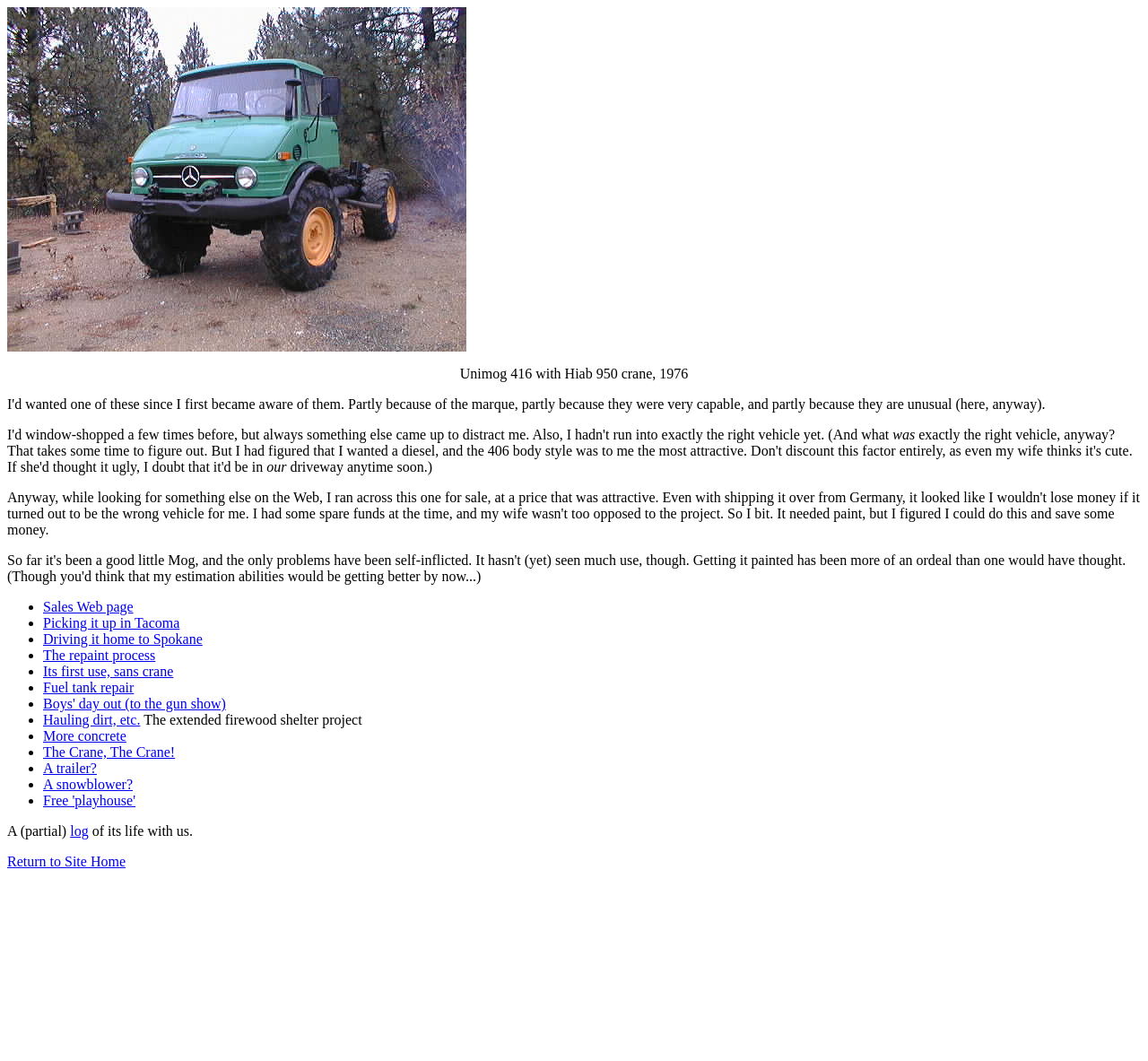Illustrate the webpage with a detailed description.

This webpage is about a Unimog, a type of truck. At the top, there is a large image of a 1976 Unimog, accompanied by a caption "Unimog 416 with Hiab 950 crane, 1976". Below the image, there is a short paragraph of text that reads "was our driveway anytime soon.)".

Underneath the paragraph, there is a list of links, each preceded by a bullet point. The links are titled with various activities or events related to the Unimog, such as "Sales Web page", "Picking it up in Tacoma", "Driving it home to Spokane", and many others. There are 13 links in total, each describing a different aspect of the Unimog's life with its owner.

To the right of the list, there is a section of text that reads "The extended firewood shelter project". Below this text, the list of links continues, with more activities and events related to the Unimog.

At the very bottom of the page, there is a short paragraph of text that reads "A (partial) log of its life with us." Next to this text, there is a link titled "log". Finally, there is a link to "Return to Site Home" at the very bottom of the page.